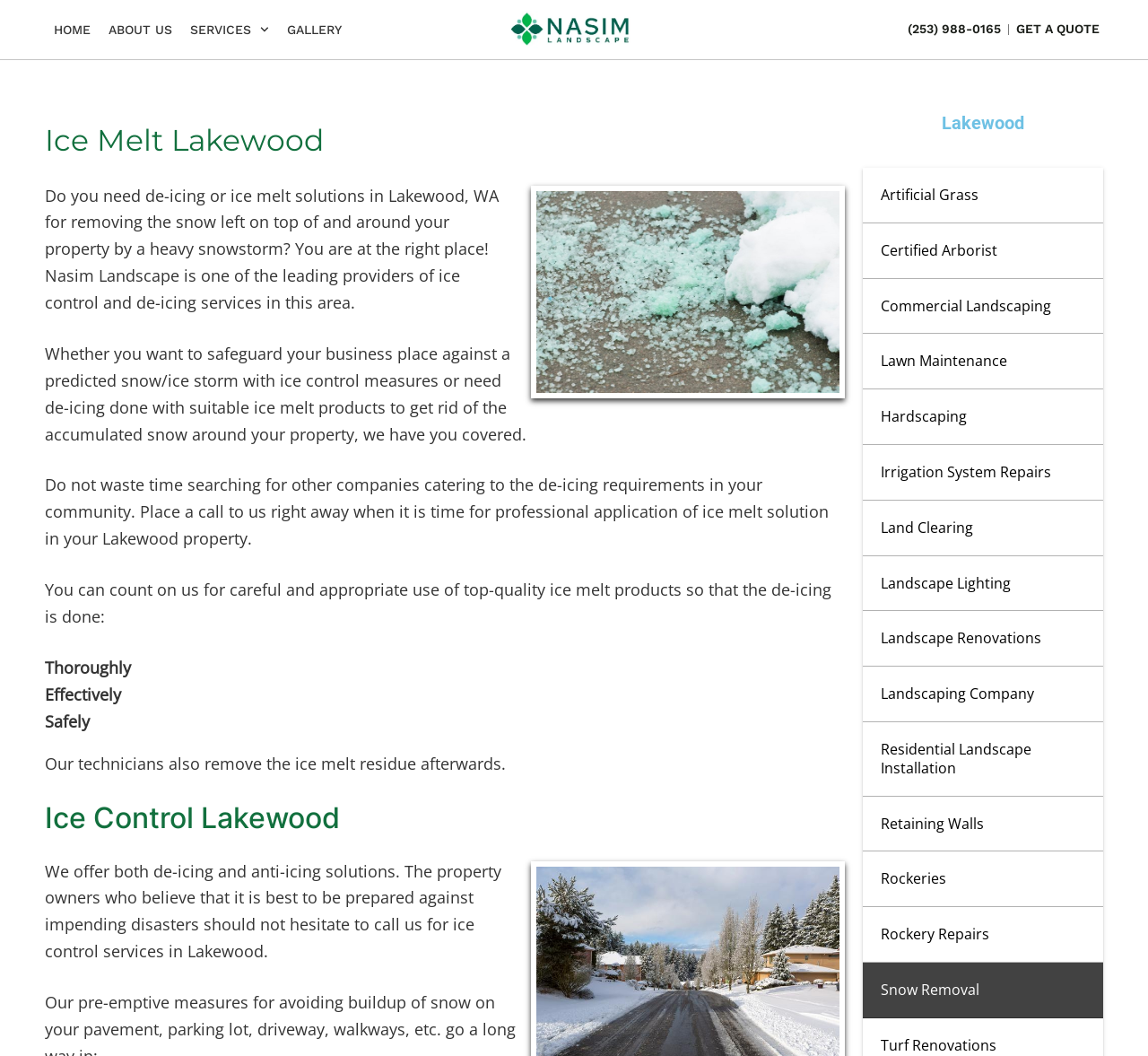Explain the features and main sections of the webpage comprehensively.

The webpage is about Nasim Landscape, a company that provides snow removal services in Lakewood. At the top, there is a navigation menu with links to "HOME", "ABOUT US", "SERVICES", and "GALLERY". The "SERVICES" link has a dropdown menu with an icon. To the right of the navigation menu, there is a phone number "(253) 988-0165" and a "GET A QUOTE" button.

Below the navigation menu, there is a heading "Ice Melt Lakewood" followed by an image related to ice melt services. The main content of the page is divided into sections, each describing the company's ice control and de-icing services. The text explains that Nasim Landscape provides de-icing solutions, ice control measures, and ice melt products to remove snow from properties in Lakewood.

There are three short paragraphs summarizing the company's services, followed by a list of benefits, including "Thoroughly", "Effectively", and "Safely". The page also mentions that the company's technicians remove ice melt residue afterwards.

Further down, there is a heading "Ice Control Lakewood" followed by another paragraph describing the company's ice control services. The page also has a section with a heading "Lakewood" that lists various services offered by the company, including artificial grass, certified arborist, commercial landscaping, and more.